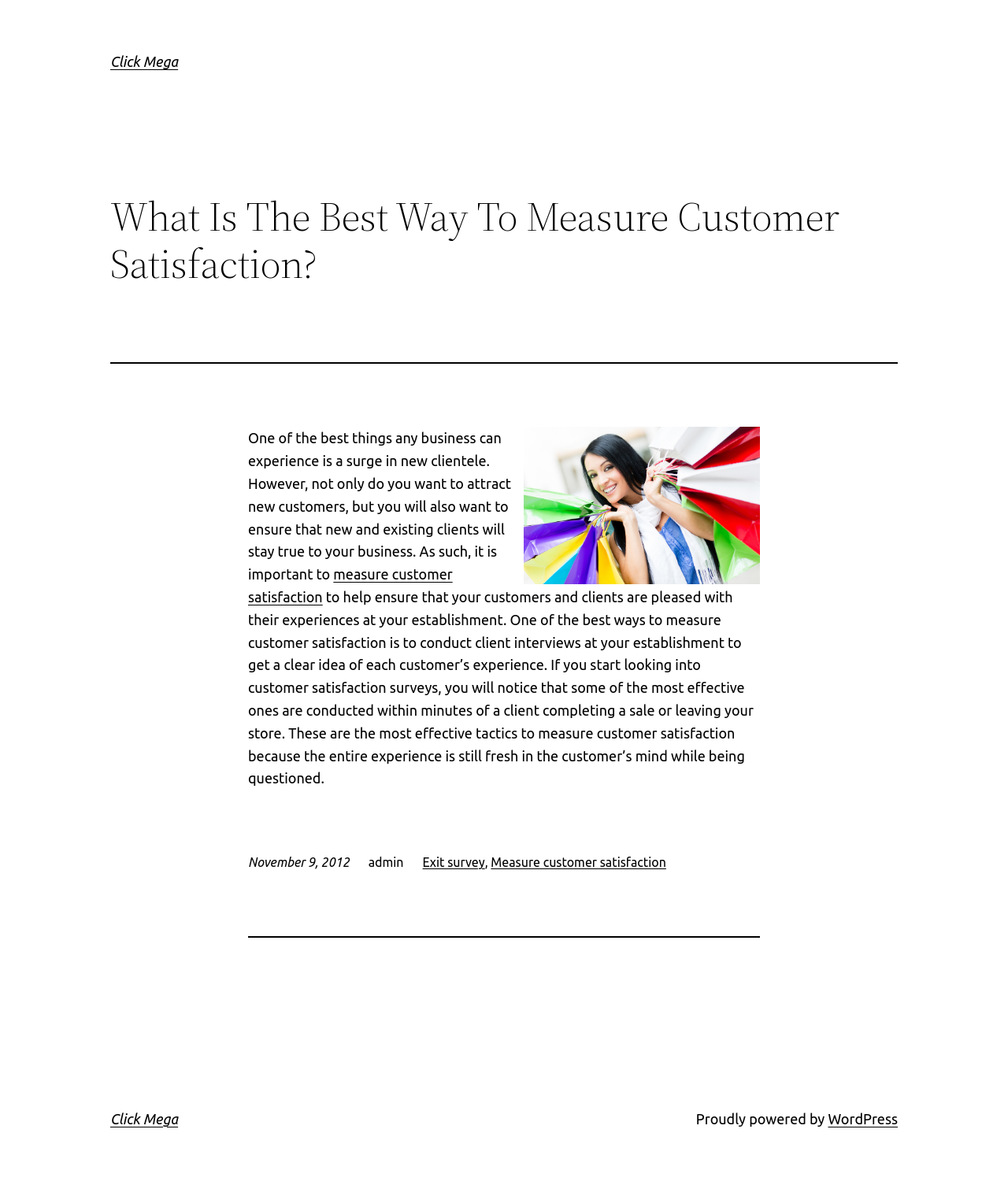What is the topic of the article?
Please use the visual content to give a single word or phrase answer.

Customer satisfaction